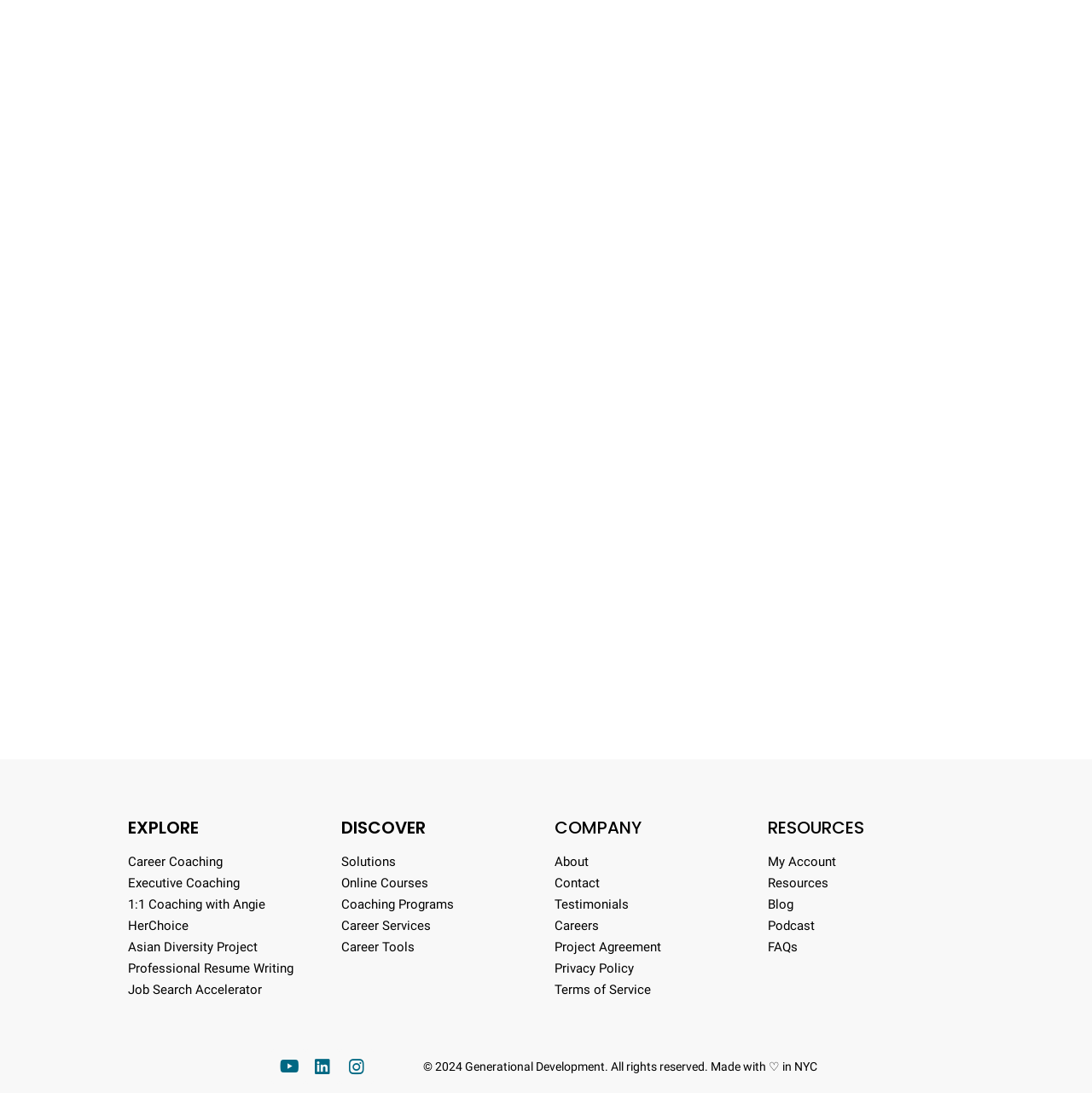Determine the bounding box coordinates of the element's region needed to click to follow the instruction: "Visit the Blog". Provide these coordinates as four float numbers between 0 and 1, formatted as [left, top, right, bottom].

[0.703, 0.807, 0.883, 0.822]